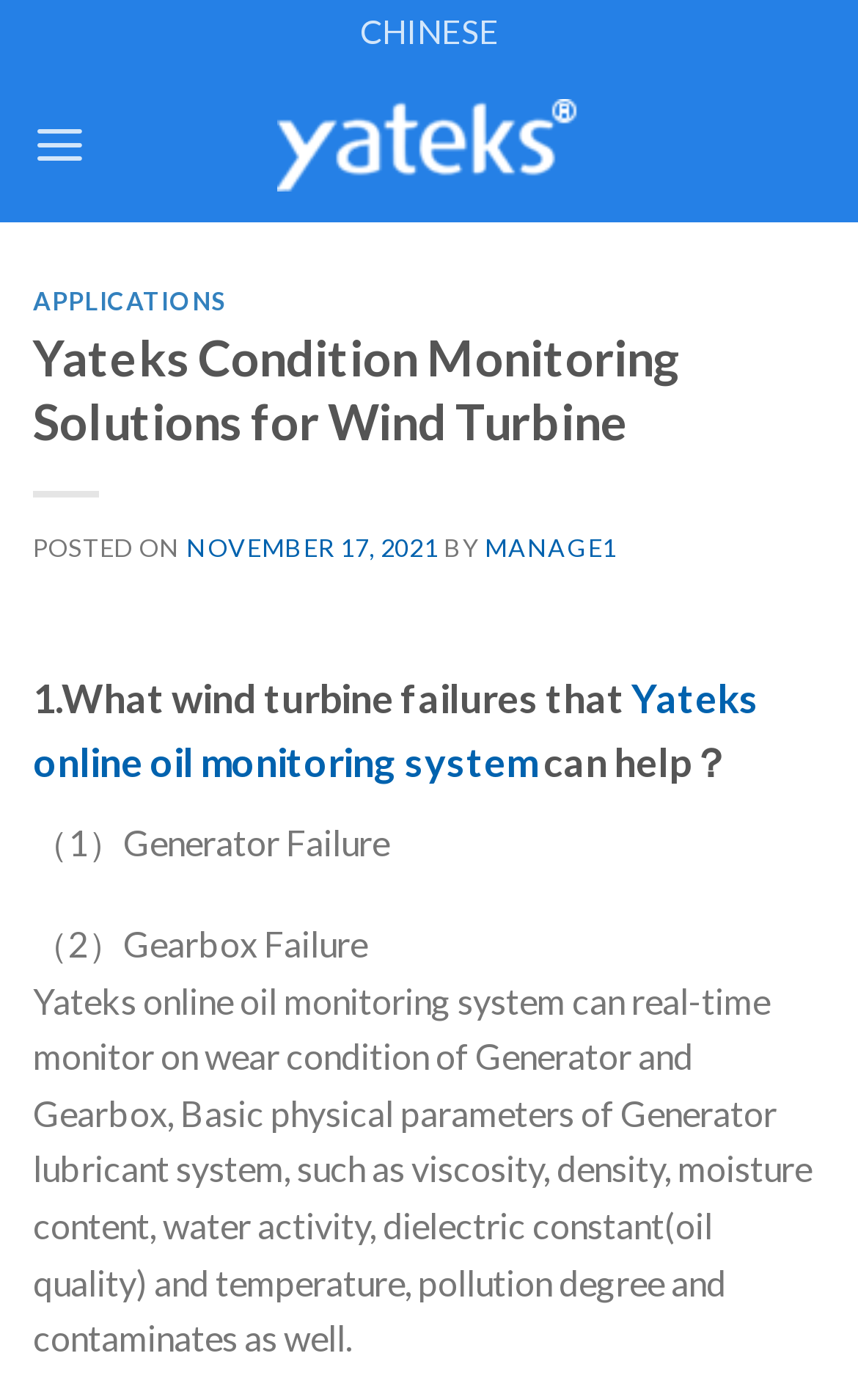Given the following UI element description: "November 17, 2021November 17, 2021", find the bounding box coordinates in the webpage screenshot.

[0.217, 0.38, 0.511, 0.4]